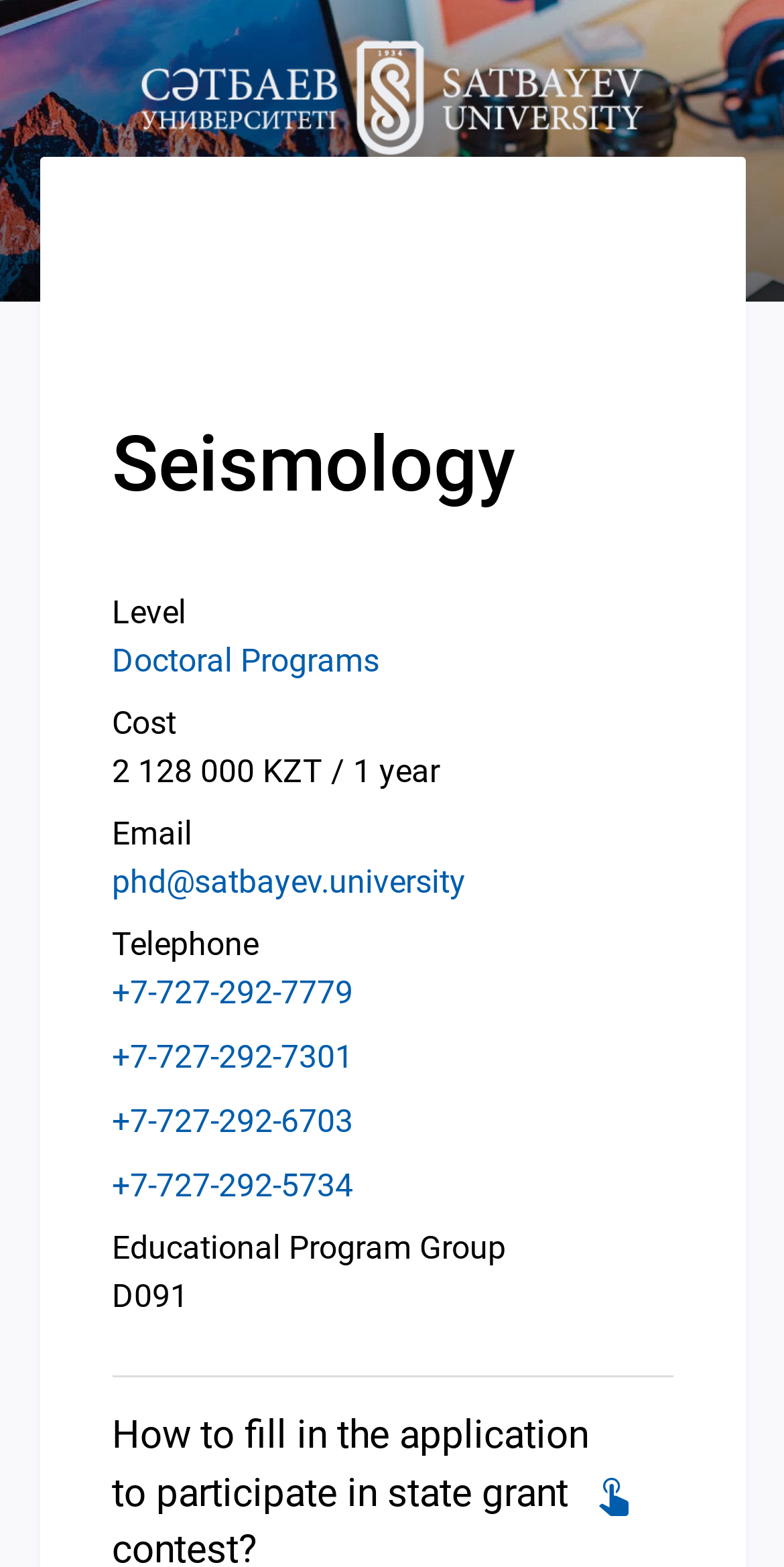Determine the bounding box coordinates for the HTML element described here: "Doctoral Programs".

[0.142, 0.409, 0.483, 0.434]